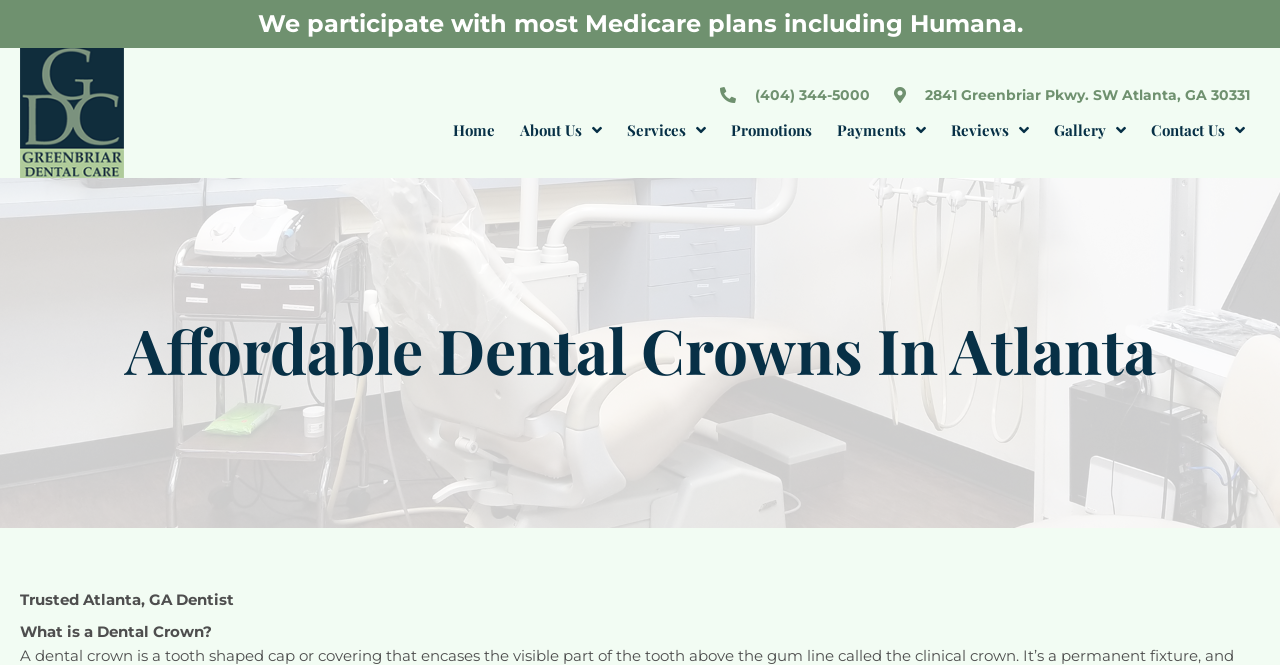Locate the bounding box coordinates of the element's region that should be clicked to carry out the following instruction: "Call the phone number". The coordinates need to be four float numbers between 0 and 1, i.e., [left, top, right, bottom].

[0.559, 0.124, 0.68, 0.16]